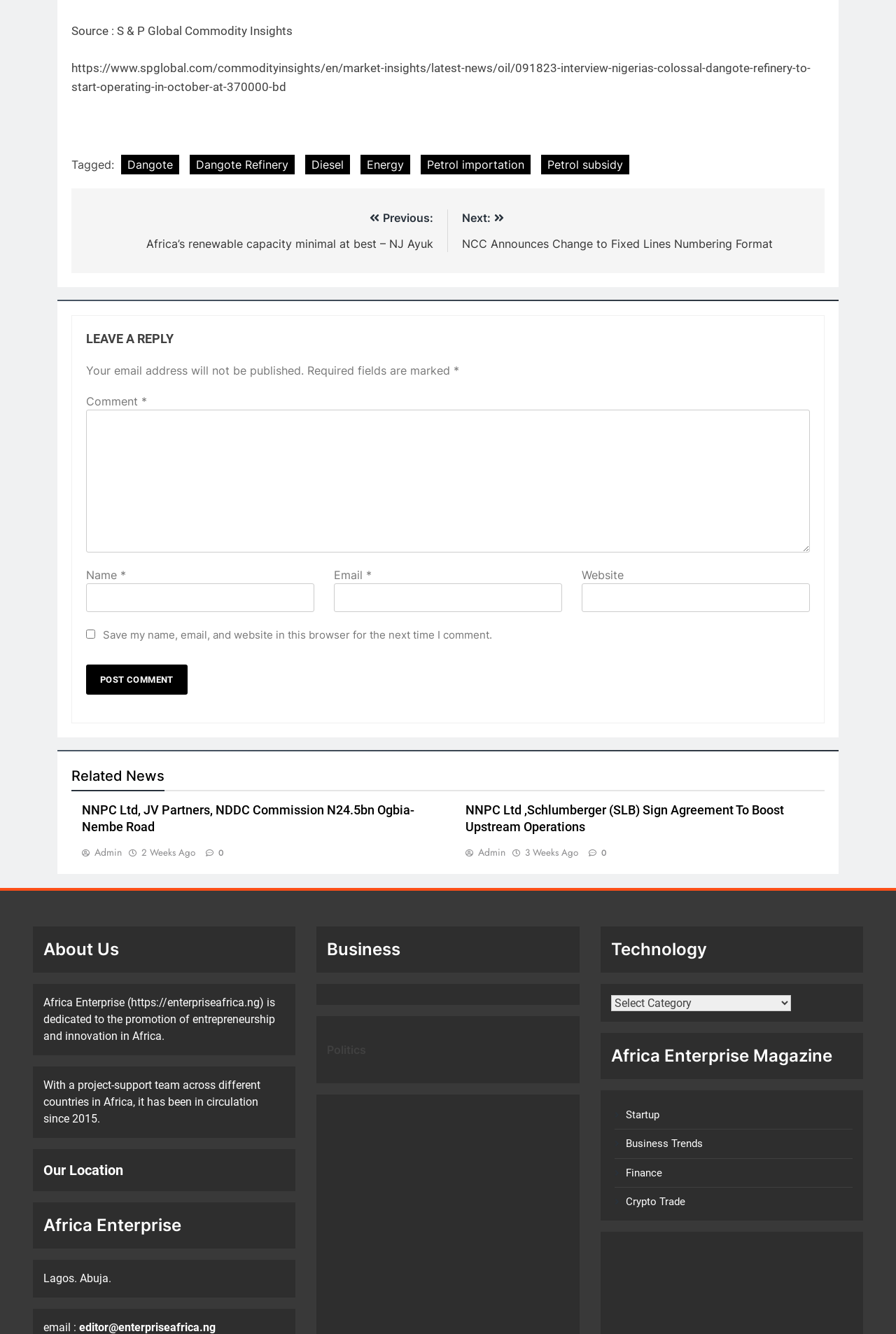Given the element description: "parent_node: Website name="url"", predict the bounding box coordinates of the UI element it refers to, using four float numbers between 0 and 1, i.e., [left, top, right, bottom].

[0.649, 0.437, 0.904, 0.459]